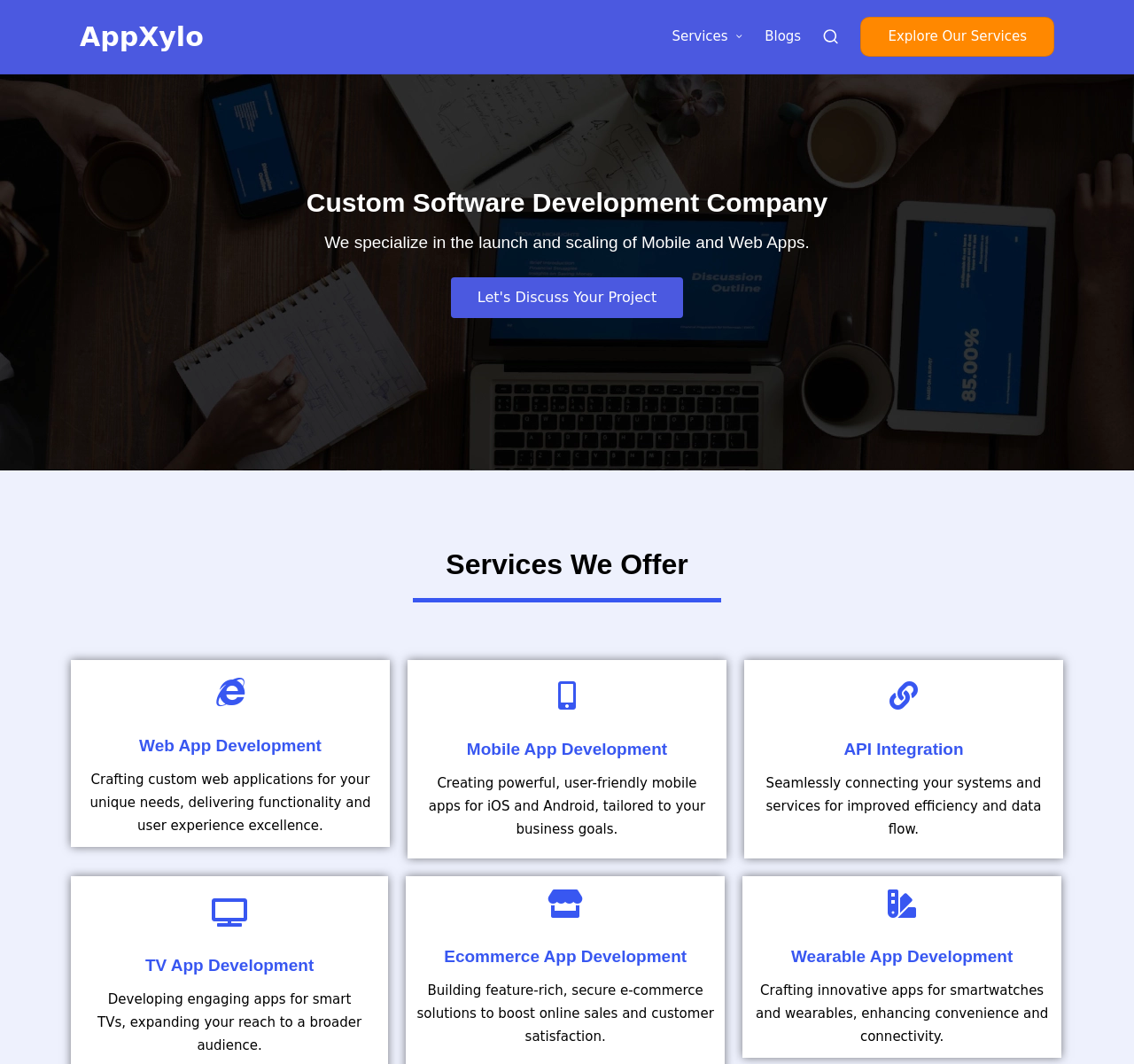What type of company is AppXylo?
Identify the answer in the screenshot and reply with a single word or phrase.

Custom software development company